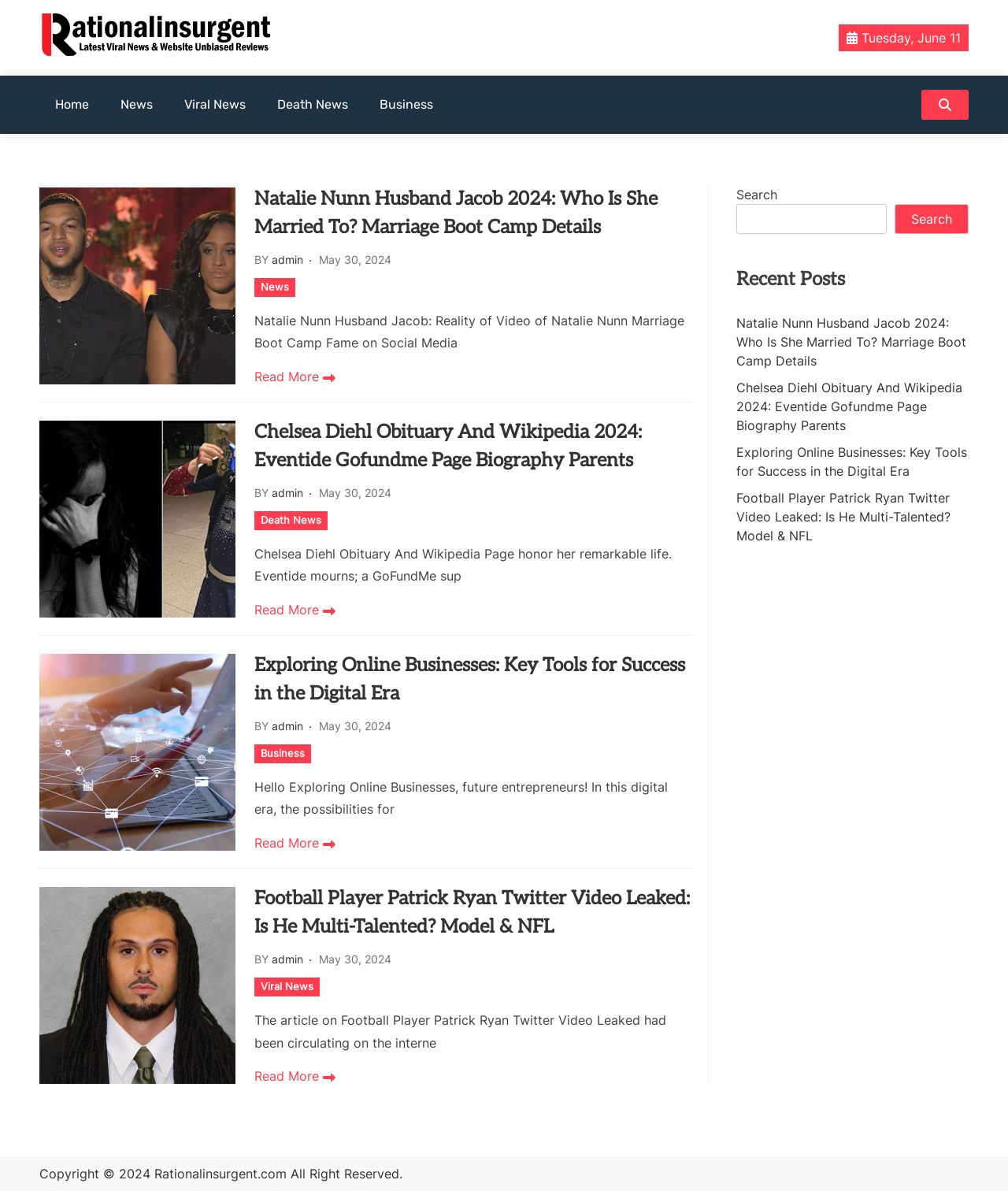What is the name of the website's logo?
Using the details from the image, give an elaborate explanation to answer the question.

I found the logo by looking at the top-left corner of the webpage, where the website's logo is usually placed. The logo is an image with the text 'Rationalinsurgent'.